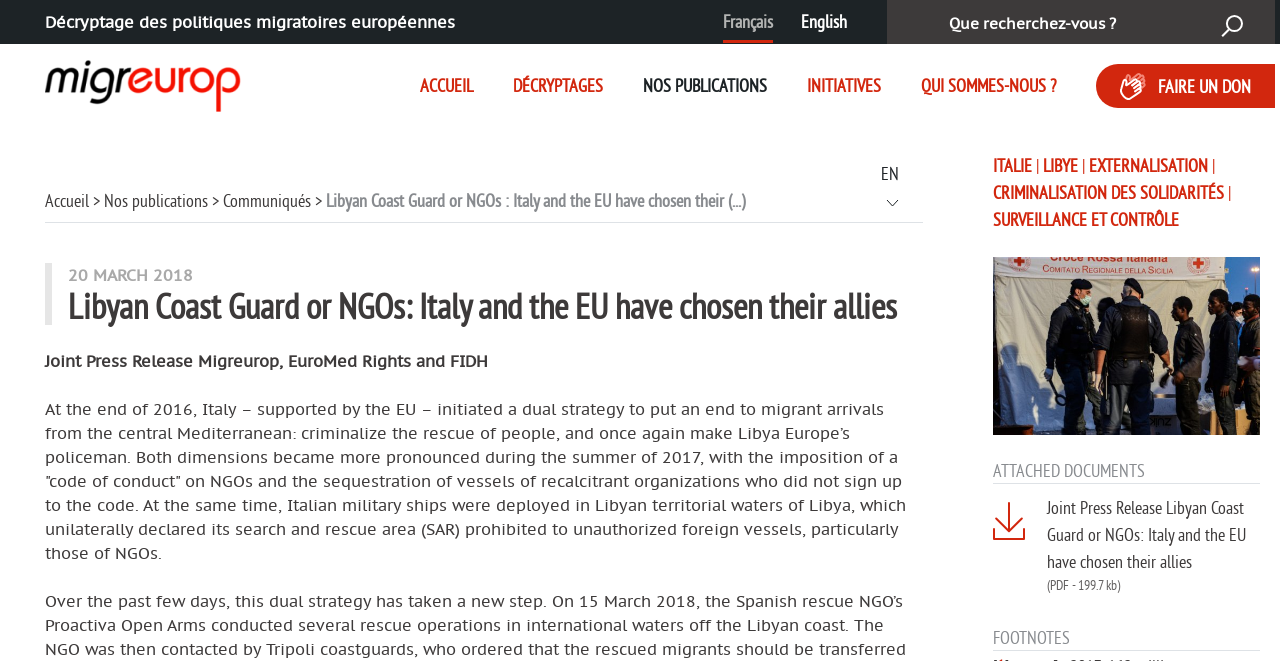How many links are in the breadcrumb navigation?
Based on the image, provide a one-word or brief-phrase response.

4